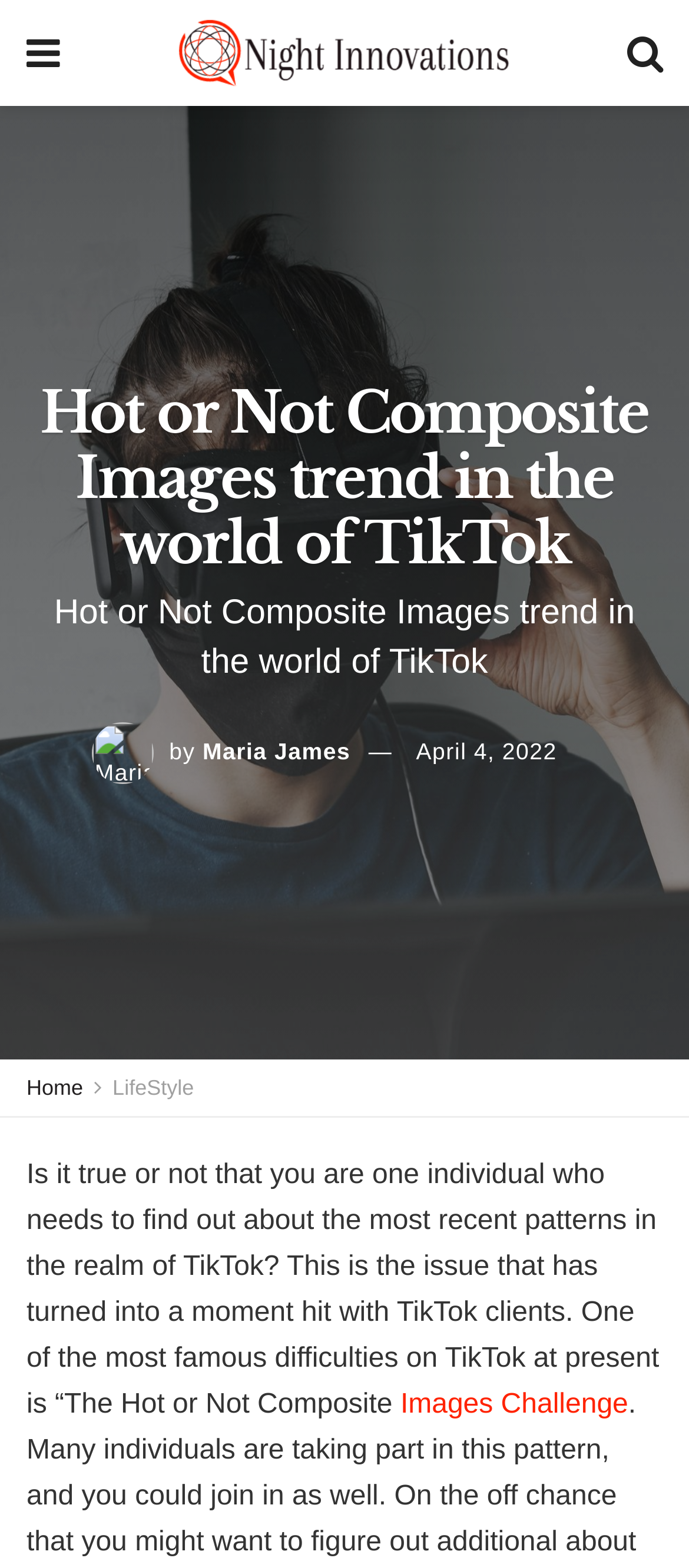Extract the primary heading text from the webpage.

Hot or Not Composite Images trend in the world of TikTok